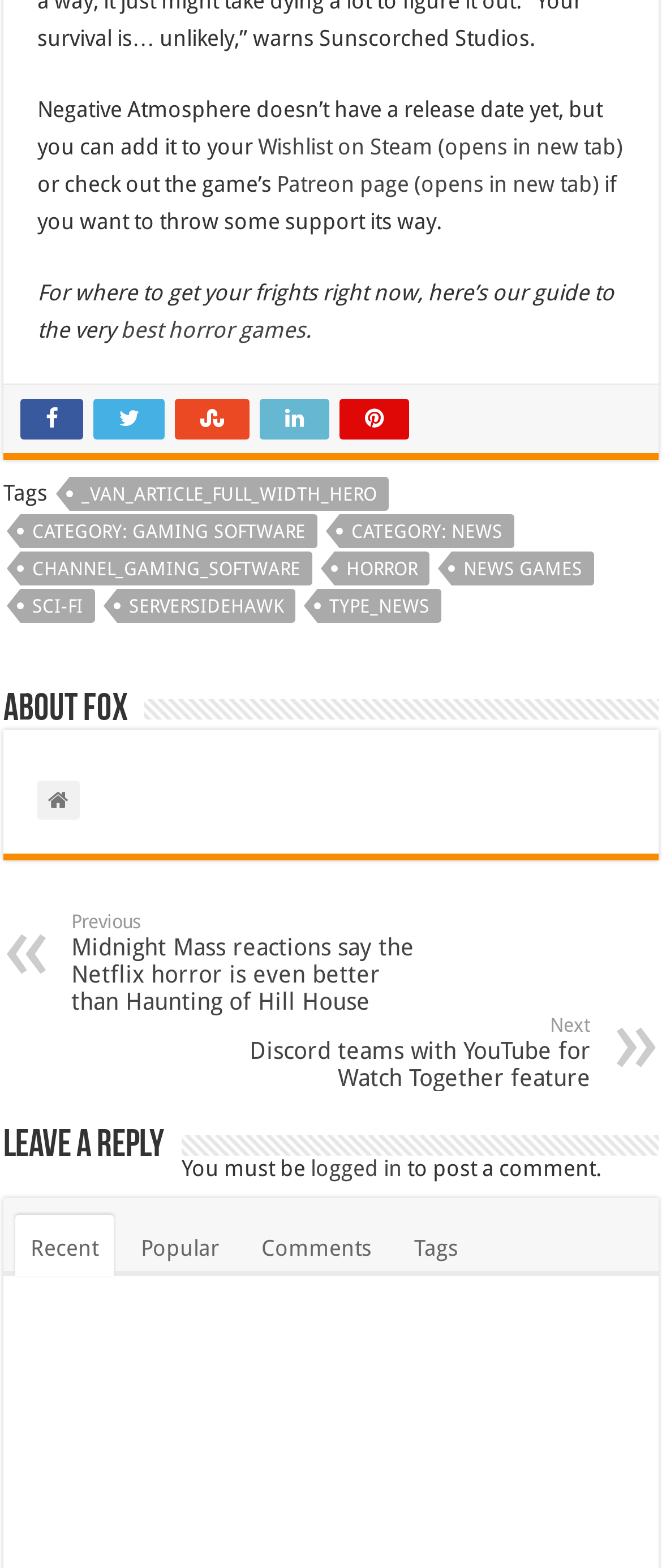Please provide a brief answer to the following inquiry using a single word or phrase:
What is the platform where you can add the game to your wishlist?

Steam